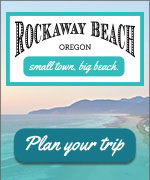Explain what is happening in the image with elaborate details.

A promotional image showcasing Rockaway Beach, Oregon, featuring the tagline "small town, big beach." The design emphasizes the beach's inviting nature, perfect for visitors looking to enjoy a serene coastal experience. Below the title is a button urging viewers to "Plan your trip," inviting them to explore what this charming destination has to offer, from its beautiful sandy shores to local attractions. The background imagery captures the picturesque coastline, contributing to the overall appeal of this inviting beach town.